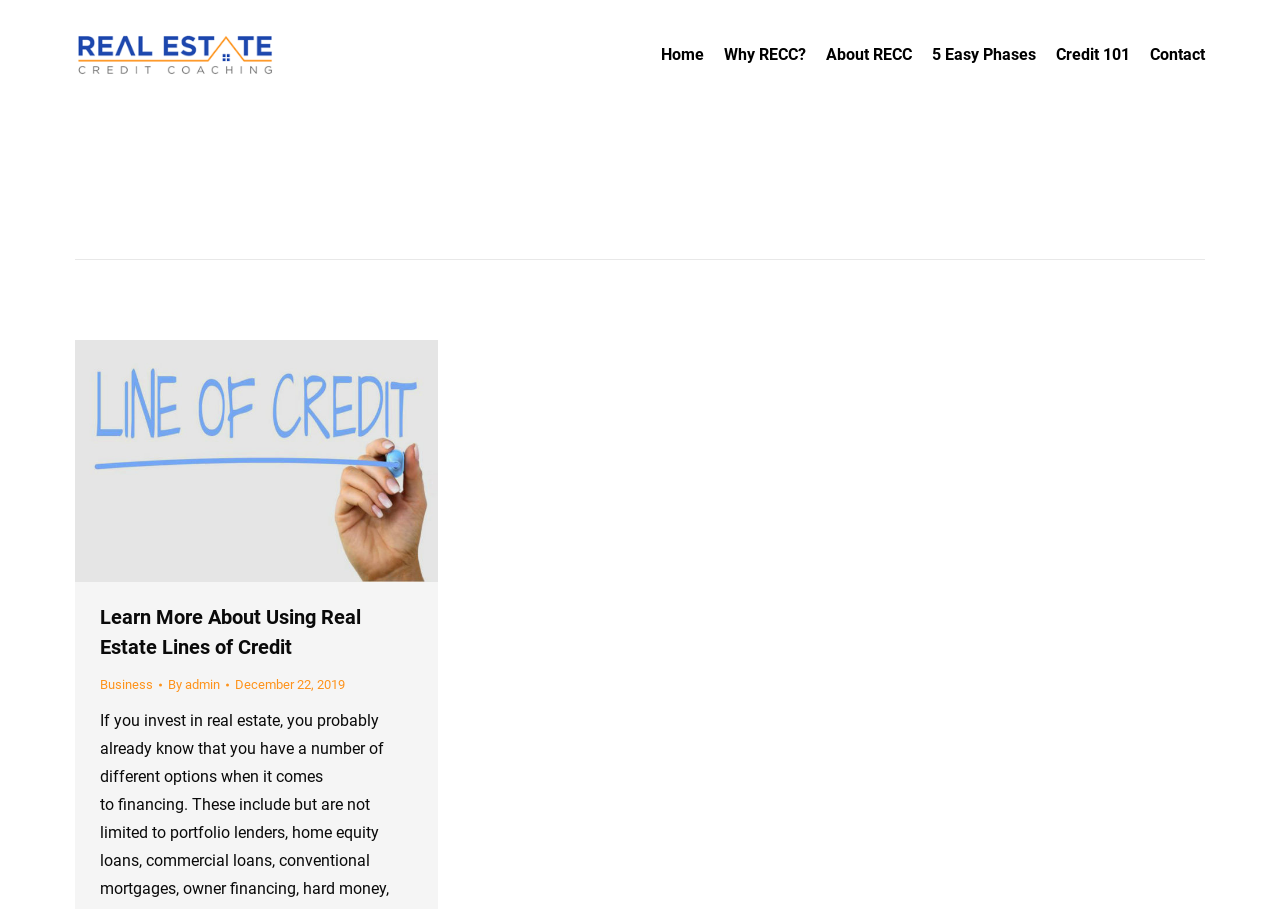Please locate the bounding box coordinates of the element that should be clicked to complete the given instruction: "Learn more about using real estate lines of credit".

[0.078, 0.666, 0.282, 0.725]